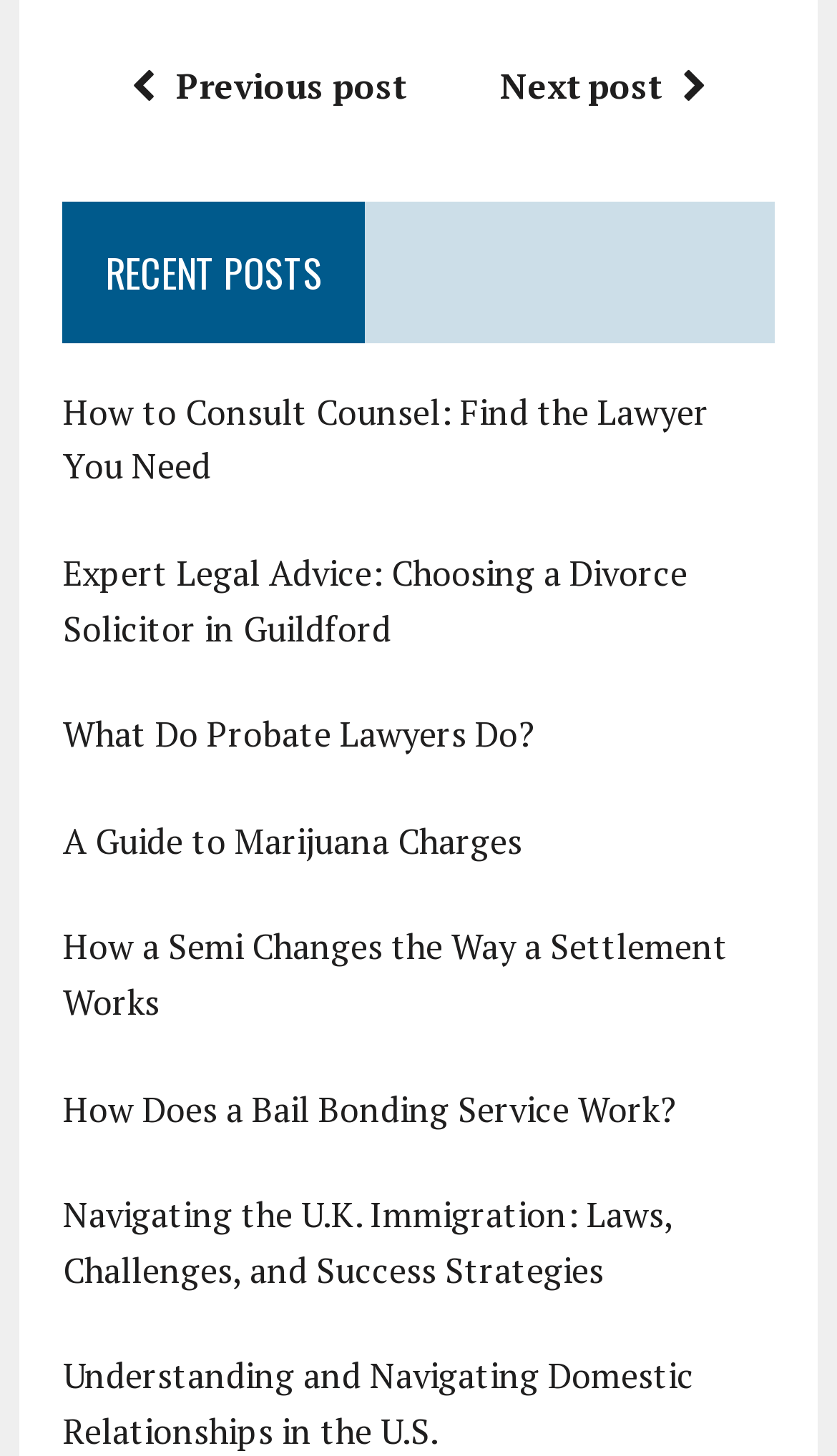Analyze the image and deliver a detailed answer to the question: What is the purpose of the links at the top?

The links at the top, 'Previous post' and 'Next post', are likely used for navigation between blog posts or articles, allowing users to move to the previous or next post in a series.